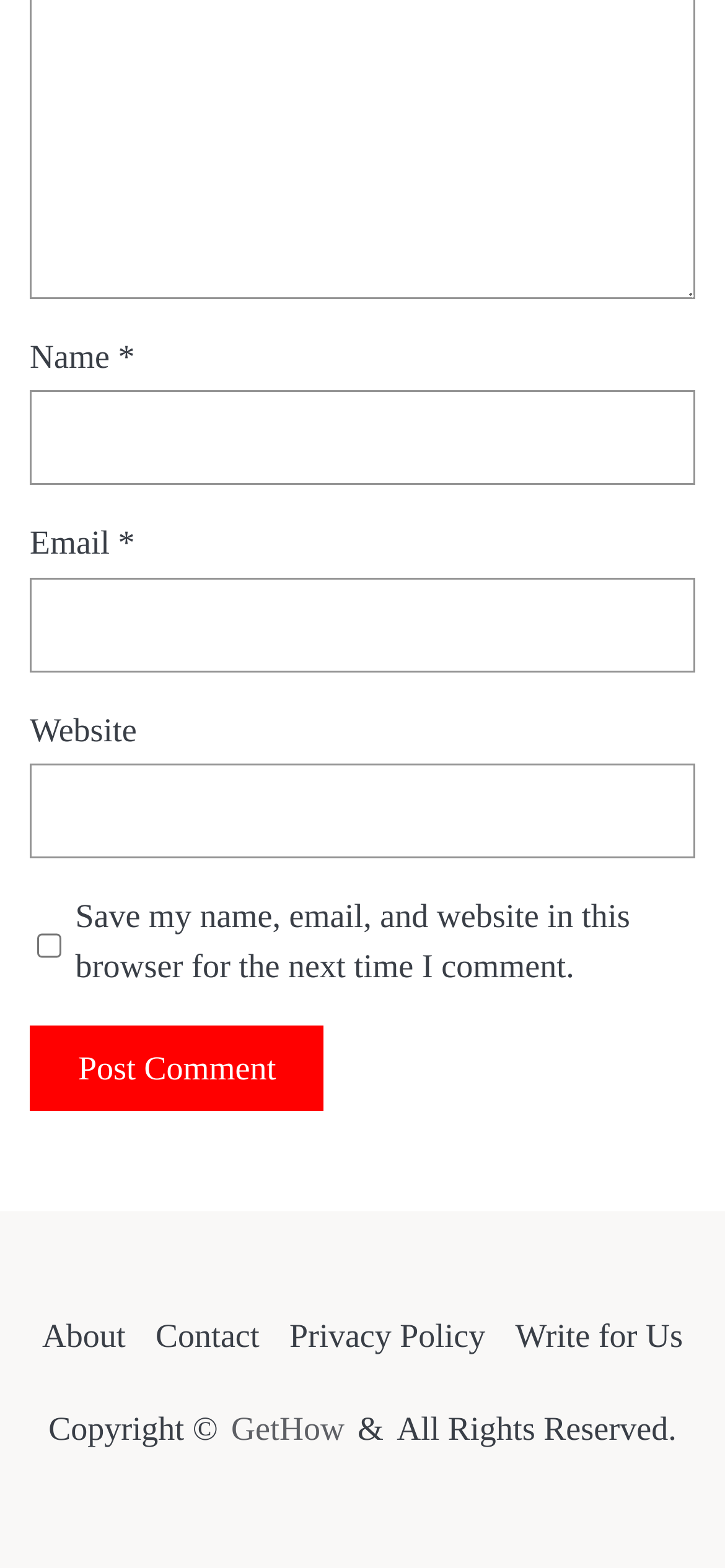Please identify the bounding box coordinates of the region to click in order to complete the given instruction: "Input your email". The coordinates should be four float numbers between 0 and 1, i.e., [left, top, right, bottom].

[0.041, 0.368, 0.959, 0.429]